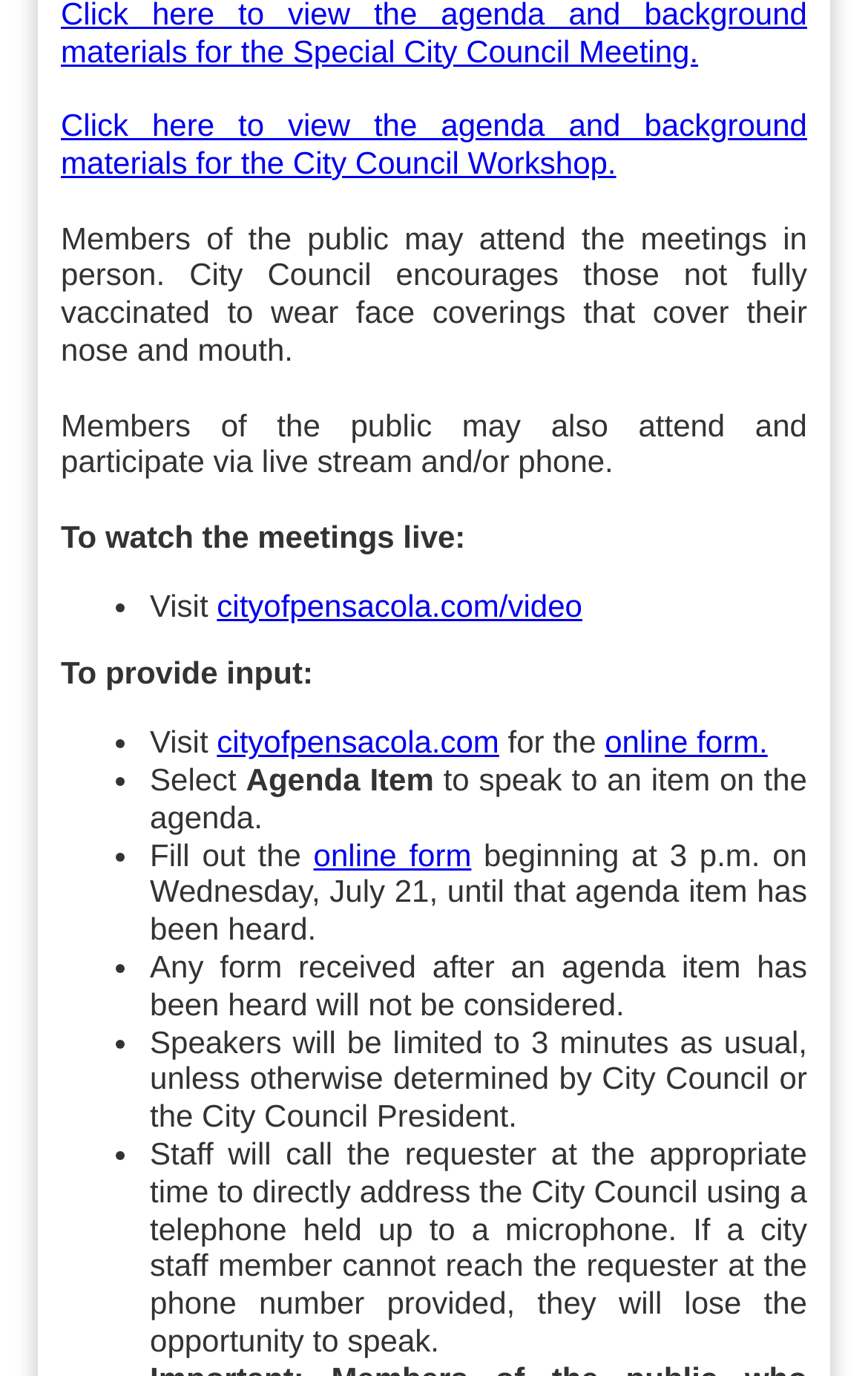Carefully examine the image and provide an in-depth answer to the question: What is the deadline to fill out the online form to speak to an item on the agenda?

The webpage states that the online form should be filled out beginning at 3 p.m. on Wednesday, July 21, until that agenda item has been heard. Any form received after an agenda item has been heard will not be considered.